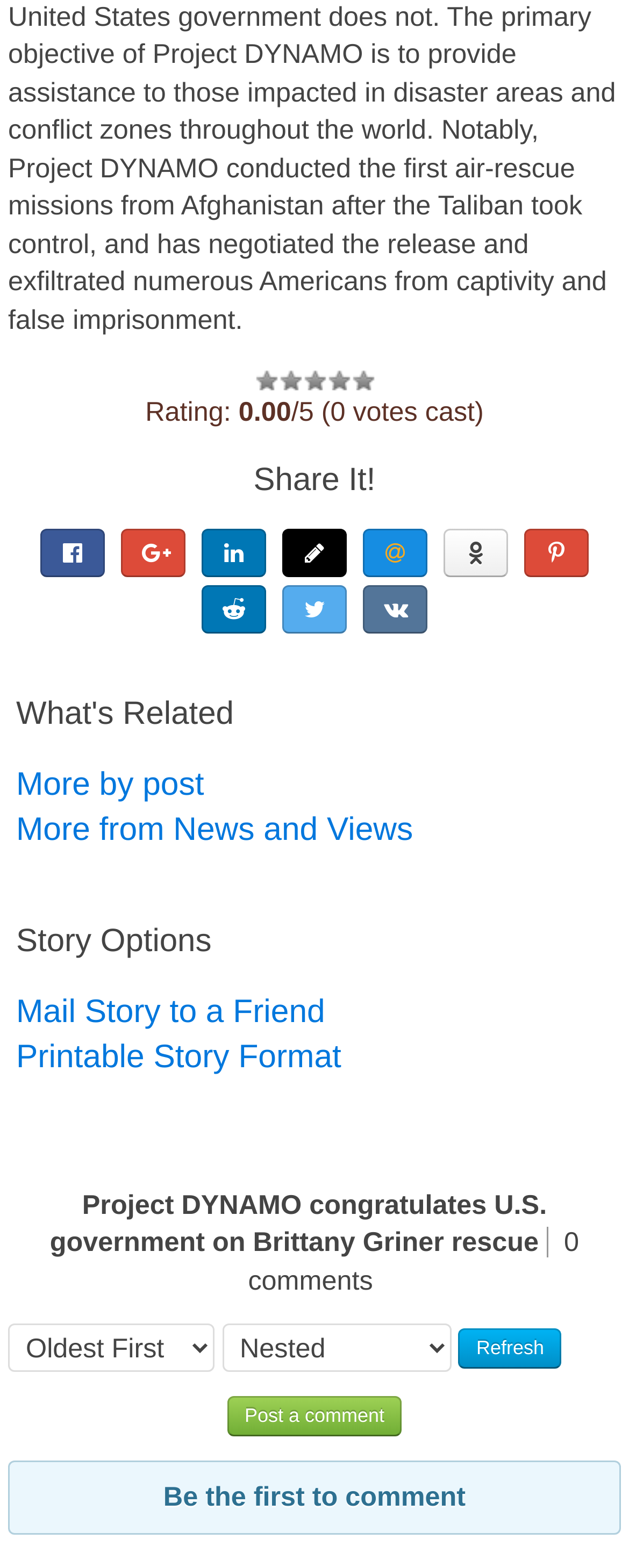Find the bounding box coordinates for the HTML element described in this sentence: "More by post". Provide the coordinates as four float numbers between 0 and 1, in the format [left, top, right, bottom].

[0.026, 0.489, 0.324, 0.512]